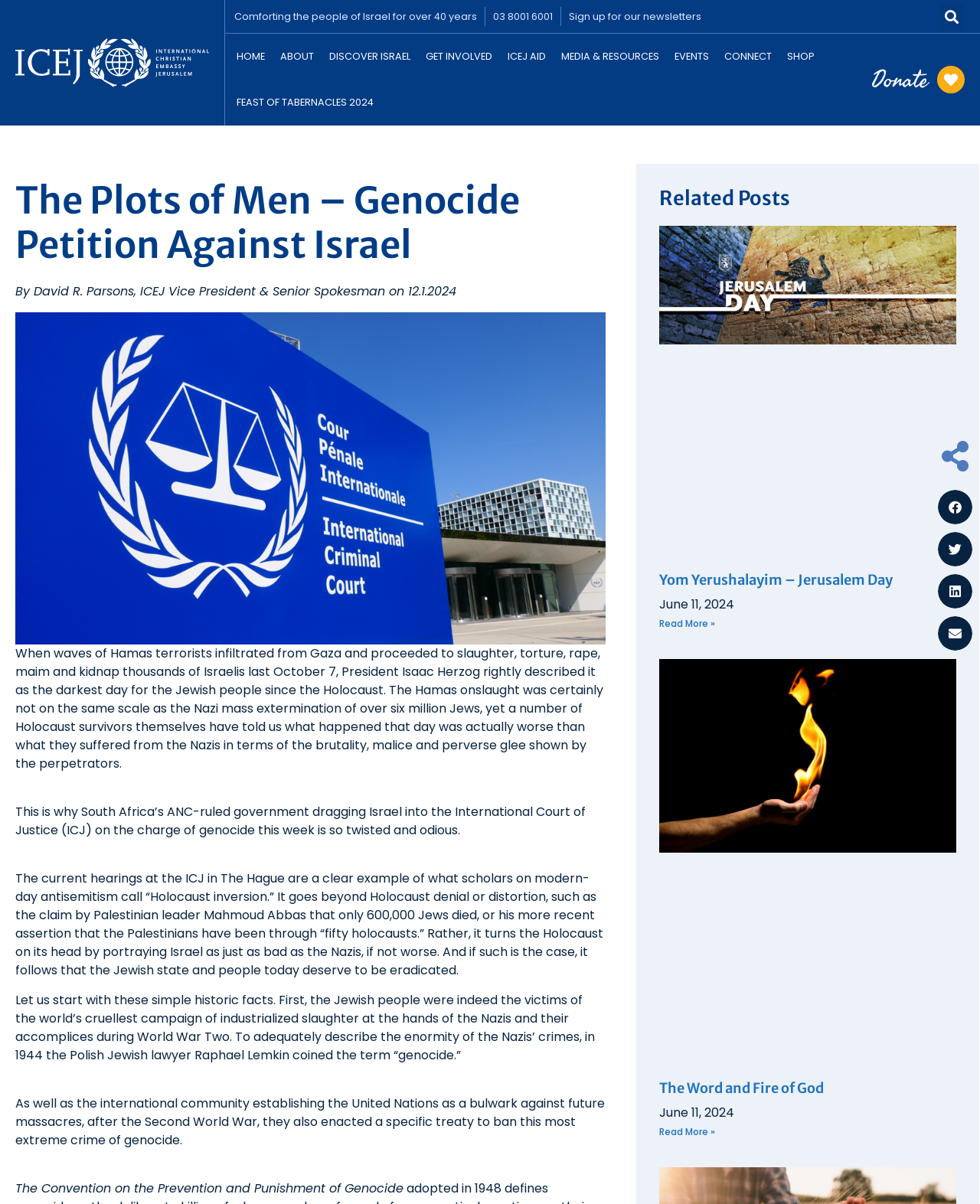Provide the bounding box coordinates of the section that needs to be clicked to accomplish the following instruction: "Go to the HOME page."

[0.234, 0.028, 0.278, 0.066]